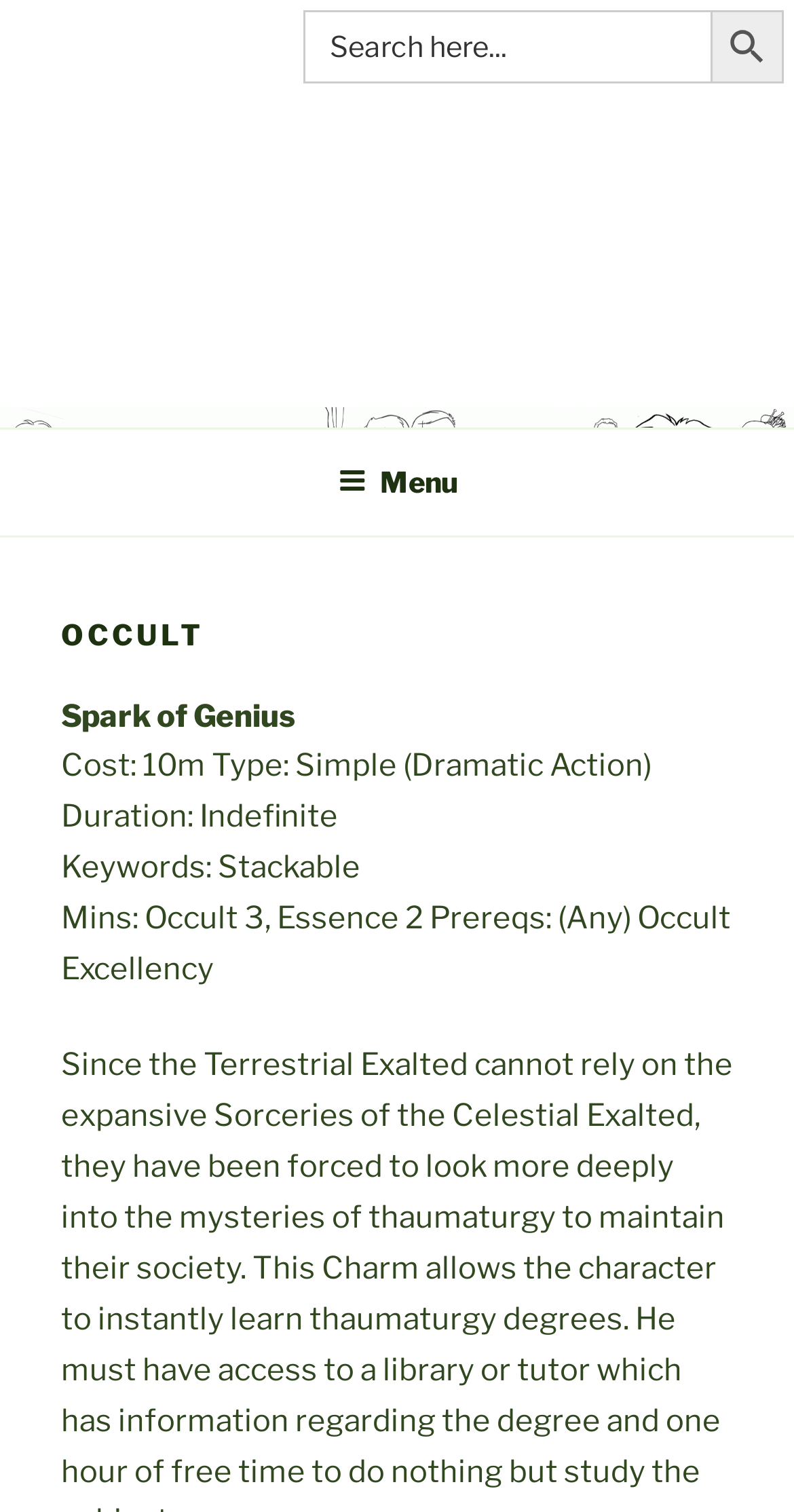What is the type of the 'Spark of Genius'?
Please respond to the question thoroughly and include all relevant details.

The type of the 'Spark of Genius' can be found in the text 'Cost: 10m Type: Simple (Dramatic Action)' which is located in the top menu section of the webpage, indicating that the type of this item is Simple (Dramatic Action).